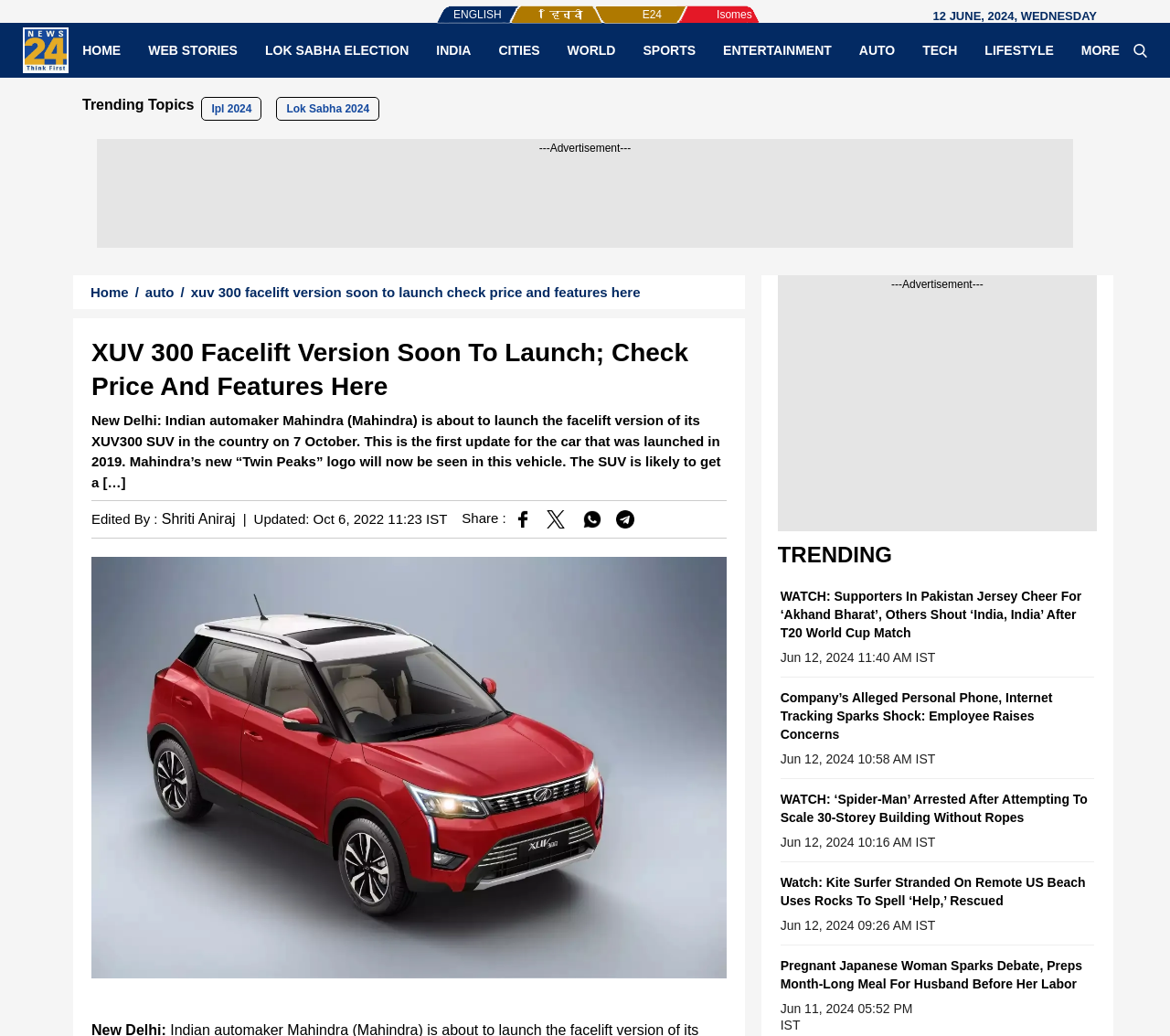Please provide the bounding box coordinates for the element that needs to be clicked to perform the following instruction: "Click on the 'HOME' link". The coordinates should be given as four float numbers between 0 and 1, i.e., [left, top, right, bottom].

[0.059, 0.04, 0.115, 0.057]